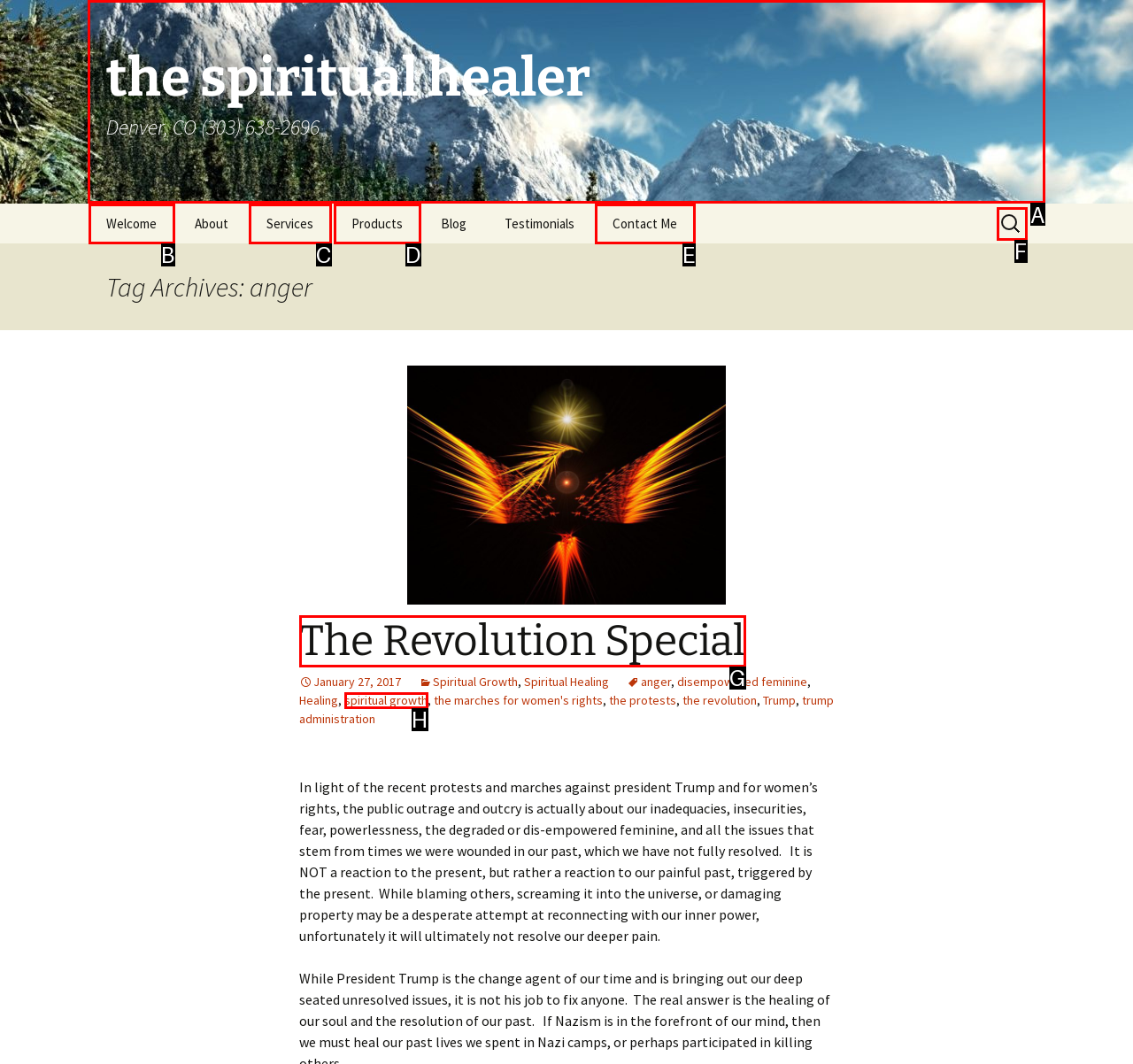Which choice should you pick to execute the task: Go to the spiritual healer homepage
Respond with the letter associated with the correct option only.

A